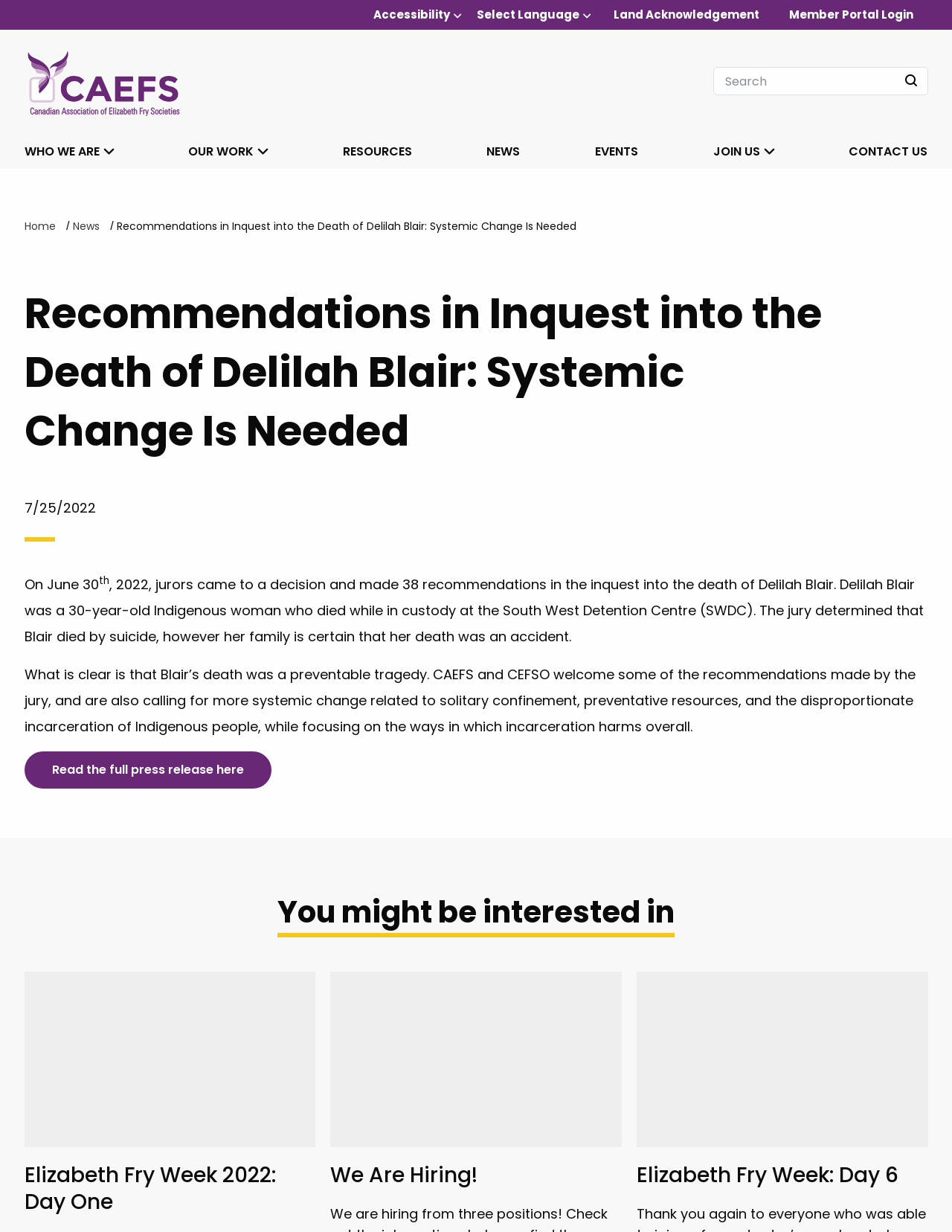Please determine the bounding box coordinates for the UI element described as: "News".

[0.076, 0.178, 0.112, 0.19]